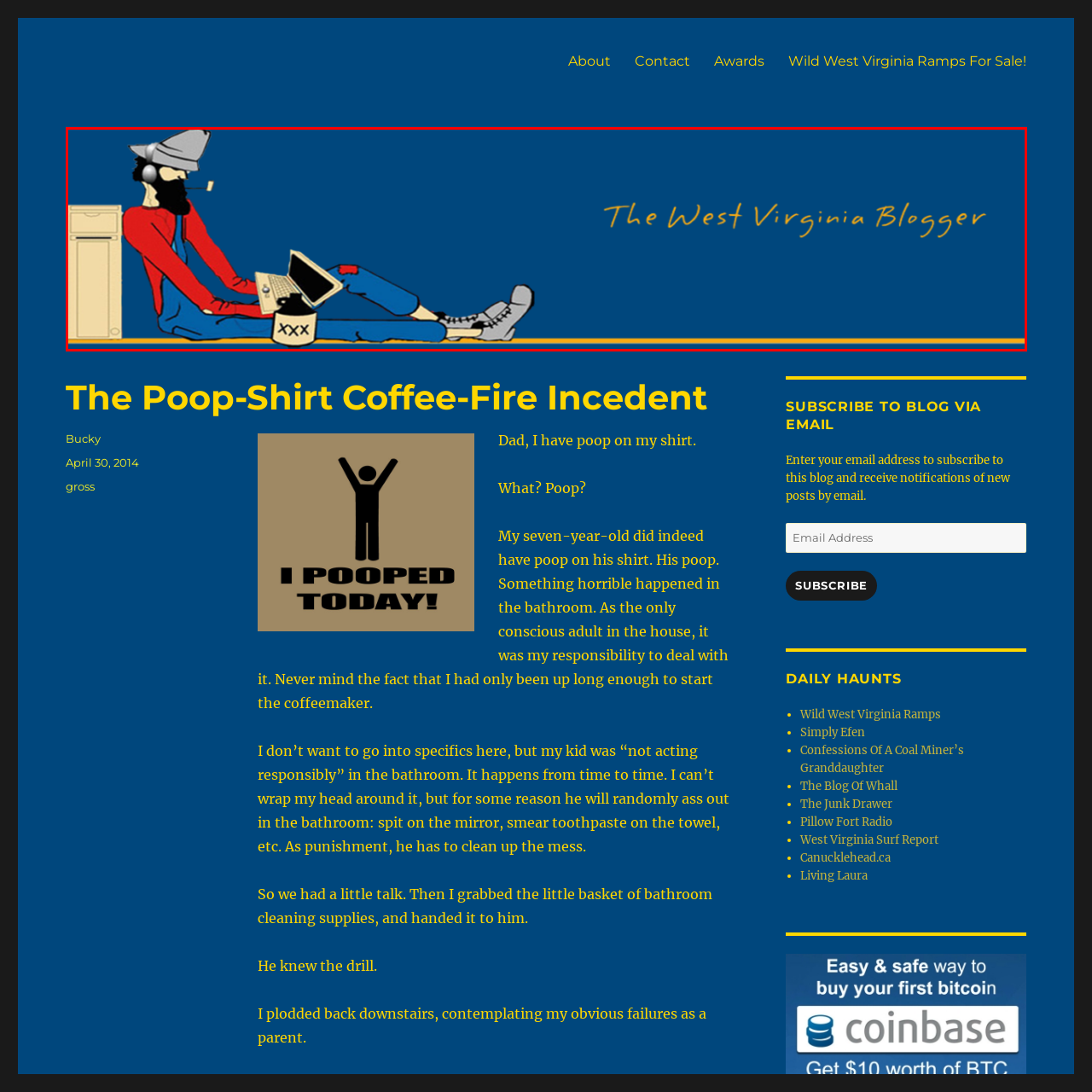Please analyze the portion of the image highlighted by the red bounding box and respond to the following question with a detailed explanation based on what you see: What is the background color of the setting?

The caption describes the background of the setting as a cozy deep blue, which echoes a sense of warmth and home.